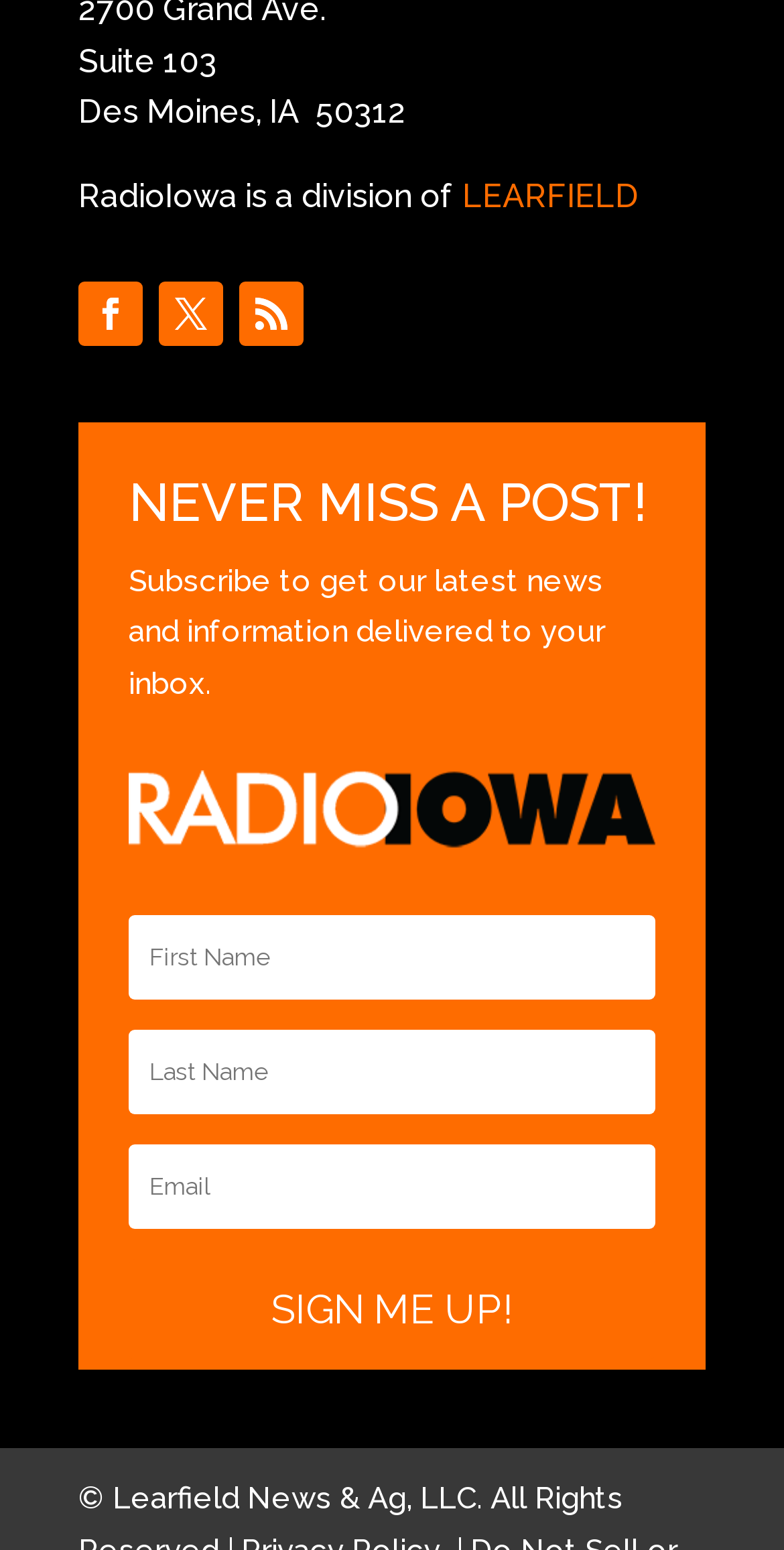Using the webpage screenshot, locate the HTML element that fits the following description and provide its bounding box: "Follow".

[0.305, 0.182, 0.387, 0.224]